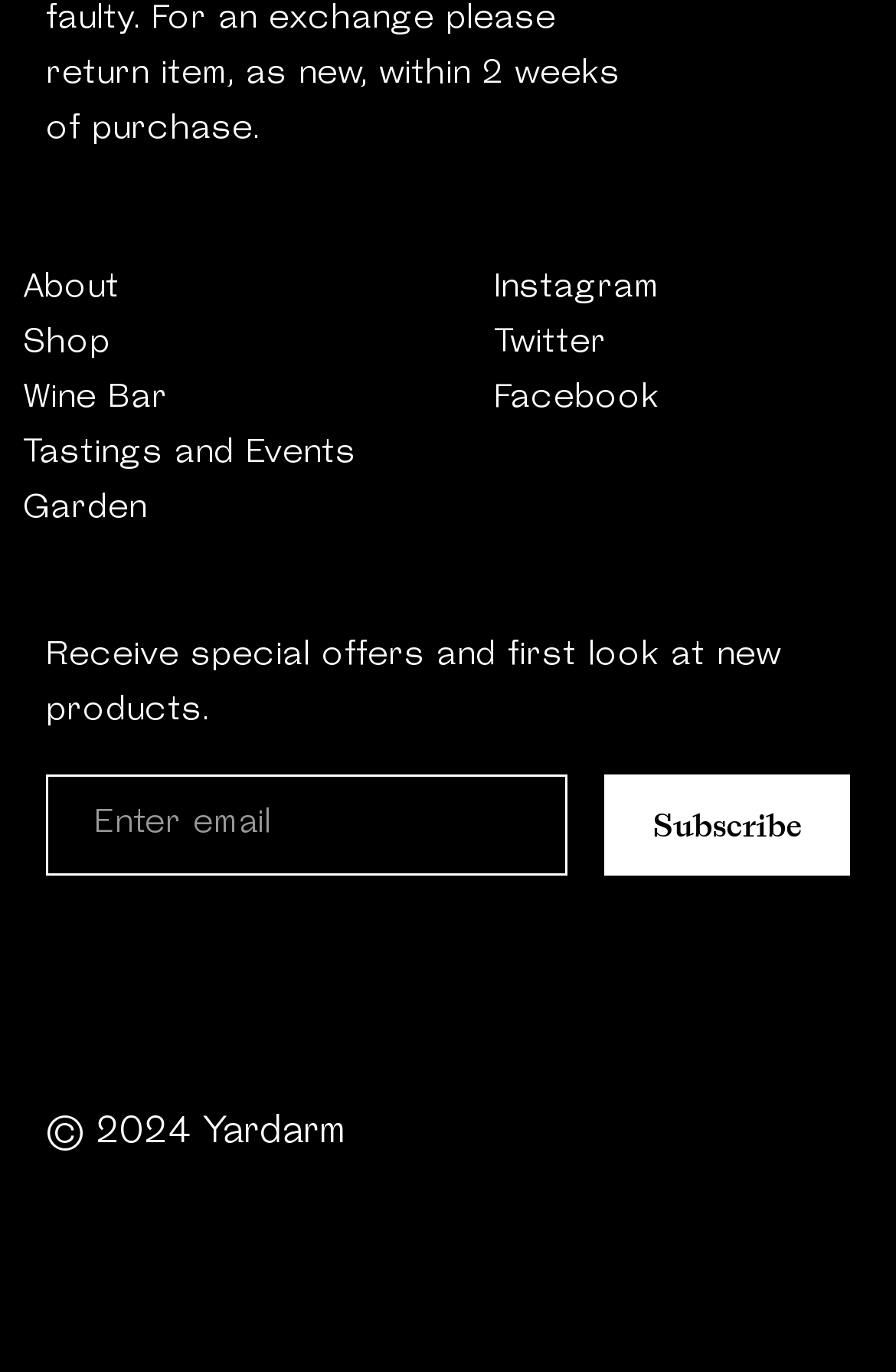Determine the bounding box coordinates of the region that needs to be clicked to achieve the task: "Go to Yardarm website".

[0.226, 0.813, 0.385, 0.839]